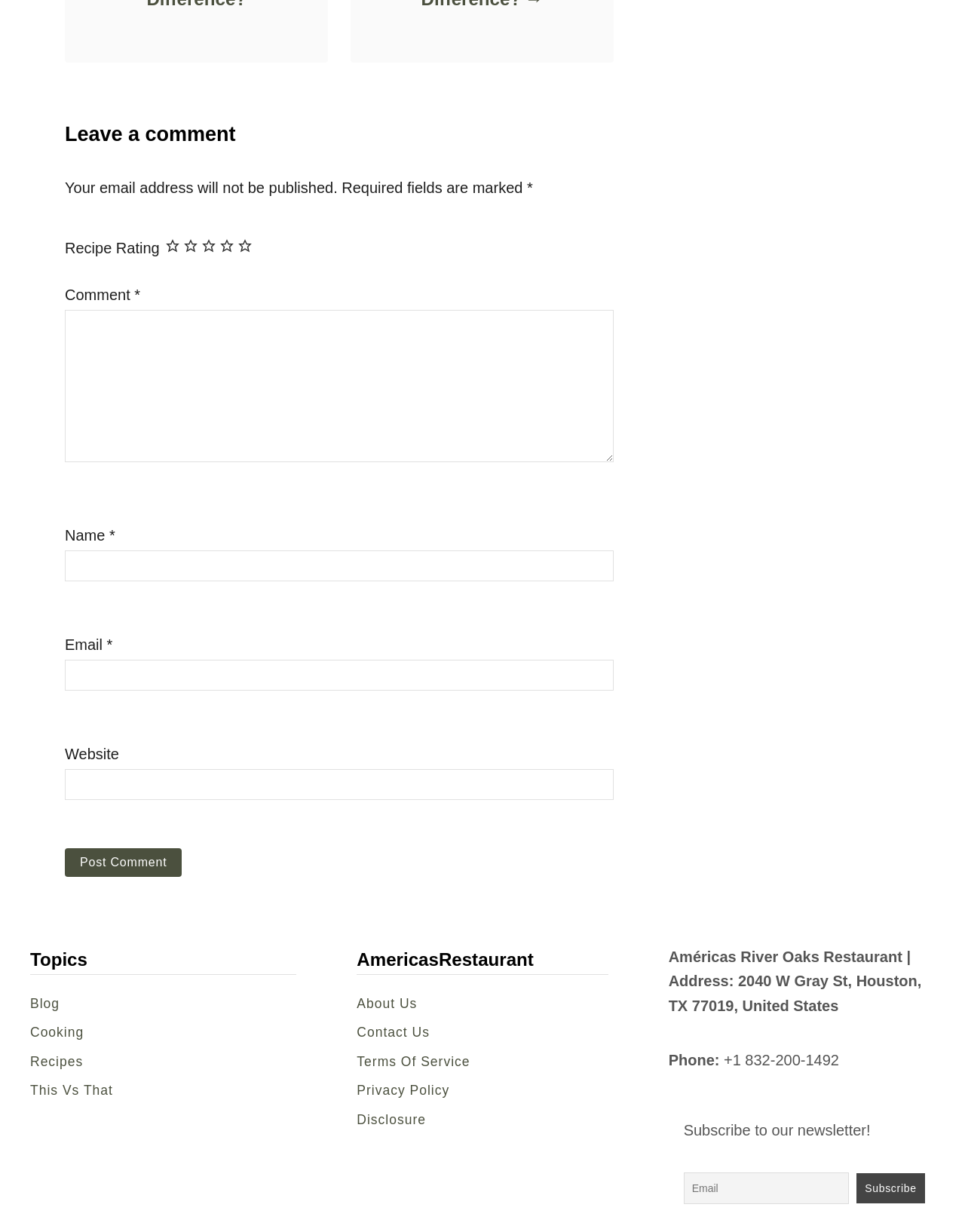Answer the question with a brief word or phrase:
What is the phone number of Américas River Oaks?

+1 832-200-1492